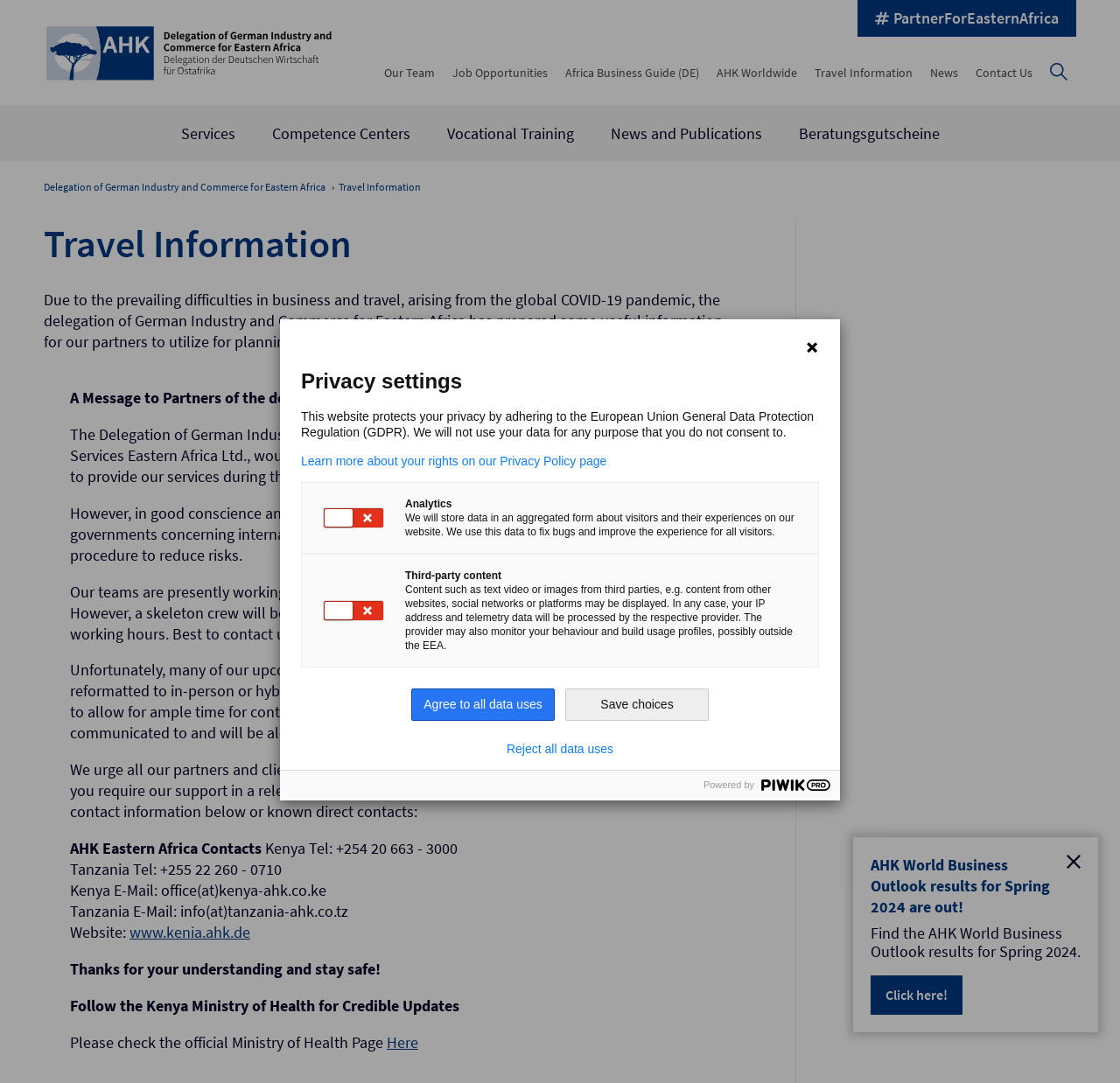Can you identify the bounding box coordinates of the clickable region needed to carry out this instruction: 'Check the 'Travel Information''? The coordinates should be four float numbers within the range of 0 to 1, stated as [left, top, right, bottom].

[0.302, 0.166, 0.376, 0.179]